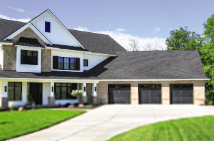What is the purpose of the large windows?
Give a thorough and detailed response to the question.

The caption states that the large windows allow ample natural light to illuminate the interior of the house, which suggests that their primary purpose is to bring in natural light and make the interior brighter.